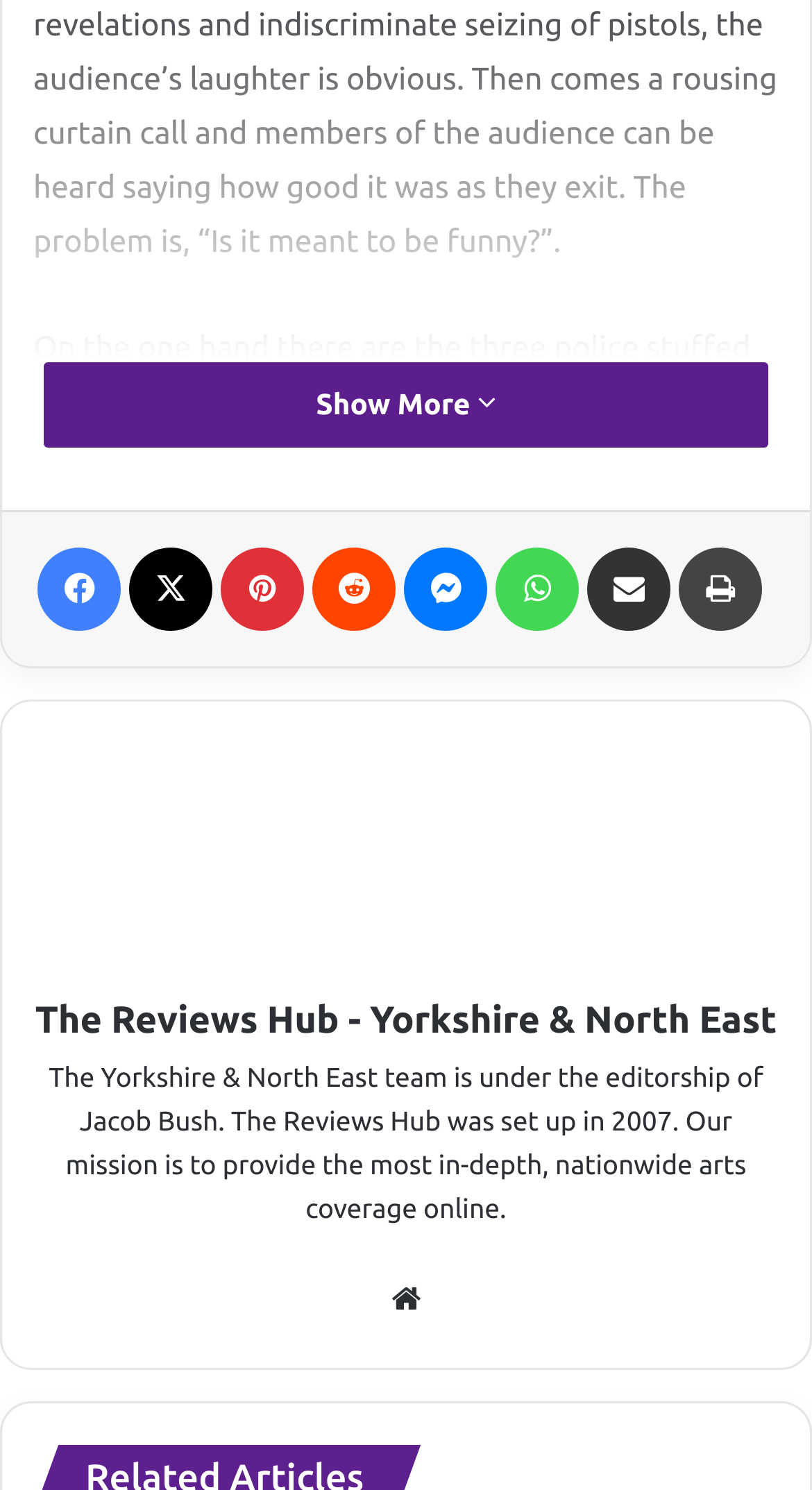Highlight the bounding box coordinates of the element that should be clicked to carry out the following instruction: "View the photo of The Reviews Hub - Yorkshire & North East". The coordinates must be given as four float numbers ranging from 0 to 1, i.e., [left, top, right, bottom].

[0.358, 0.318, 0.642, 0.473]